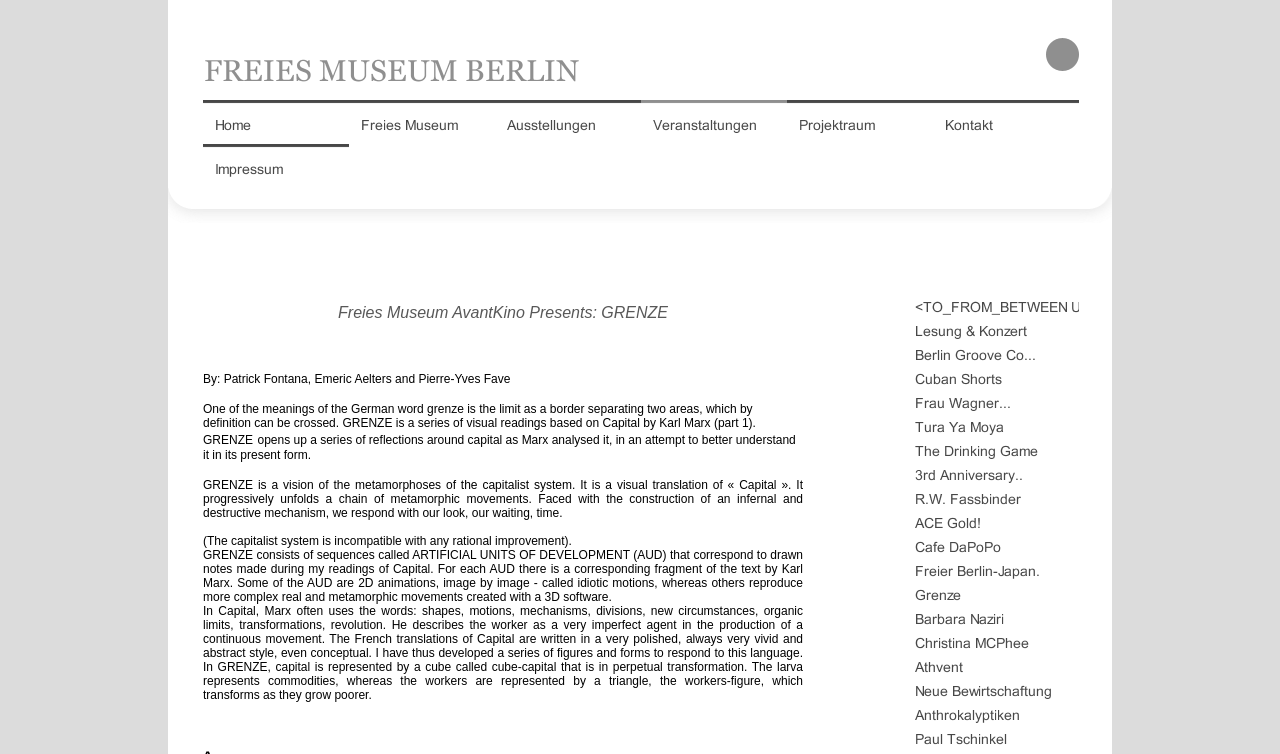Use a single word or phrase to answer the question:
What is the theme of the project GRENZE?

Capital by Karl Marx